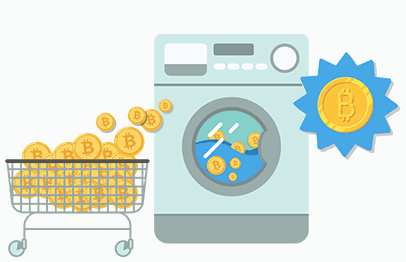Offer a detailed explanation of the image.

The image depicts a playful illustration showcasing the concept of mixing cryptocurrencies for enhanced privacy. In the foreground, a shopping cart overflowing with golden coins symbolizes cryptocurrency transactions. Adjacent to it, a stylized washing machine represents the process of "mixing" or laundering digital currencies to obscure their origins. Emerging from the washing machine is a blue starburst graphic featuring a prominent Bitcoin symbol, emphasizing the focus on Bitcoin in the mixing process. This imagery aims to convey the idea that while Bitcoin transactions can be visible, mixing services offer a way to enhance user anonymity and privacy in the cryptocurrency ecosystem.